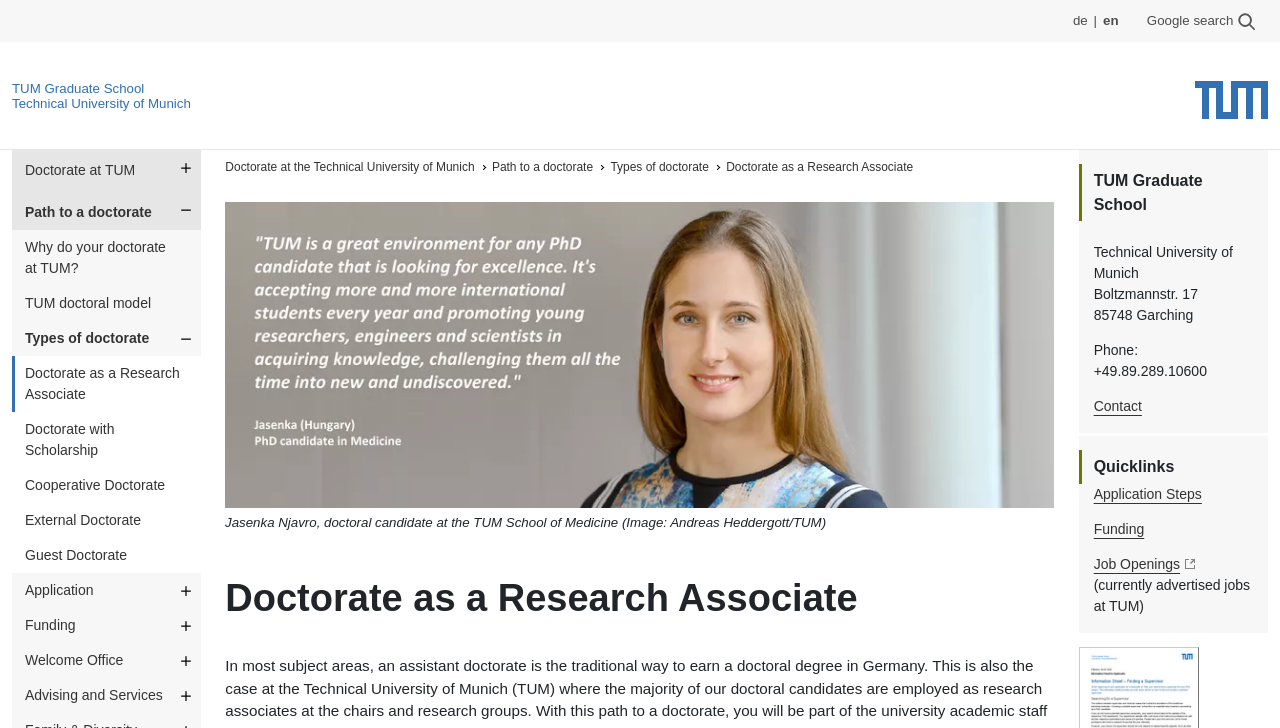What is the main title displayed on this webpage?

Doctorate as a Research Associate